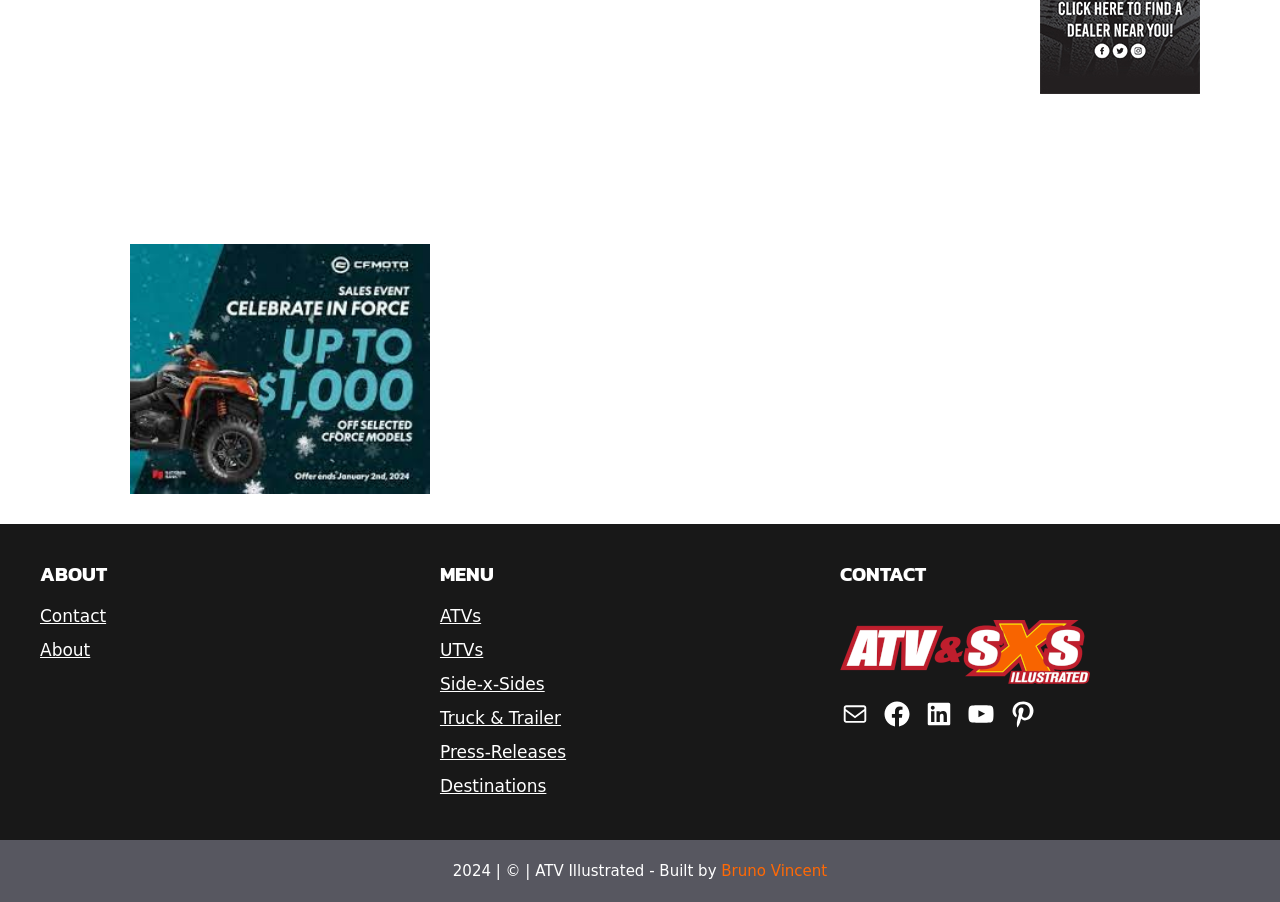Using the provided element description "ATVs", determine the bounding box coordinates of the UI element.

[0.344, 0.67, 0.376, 0.698]